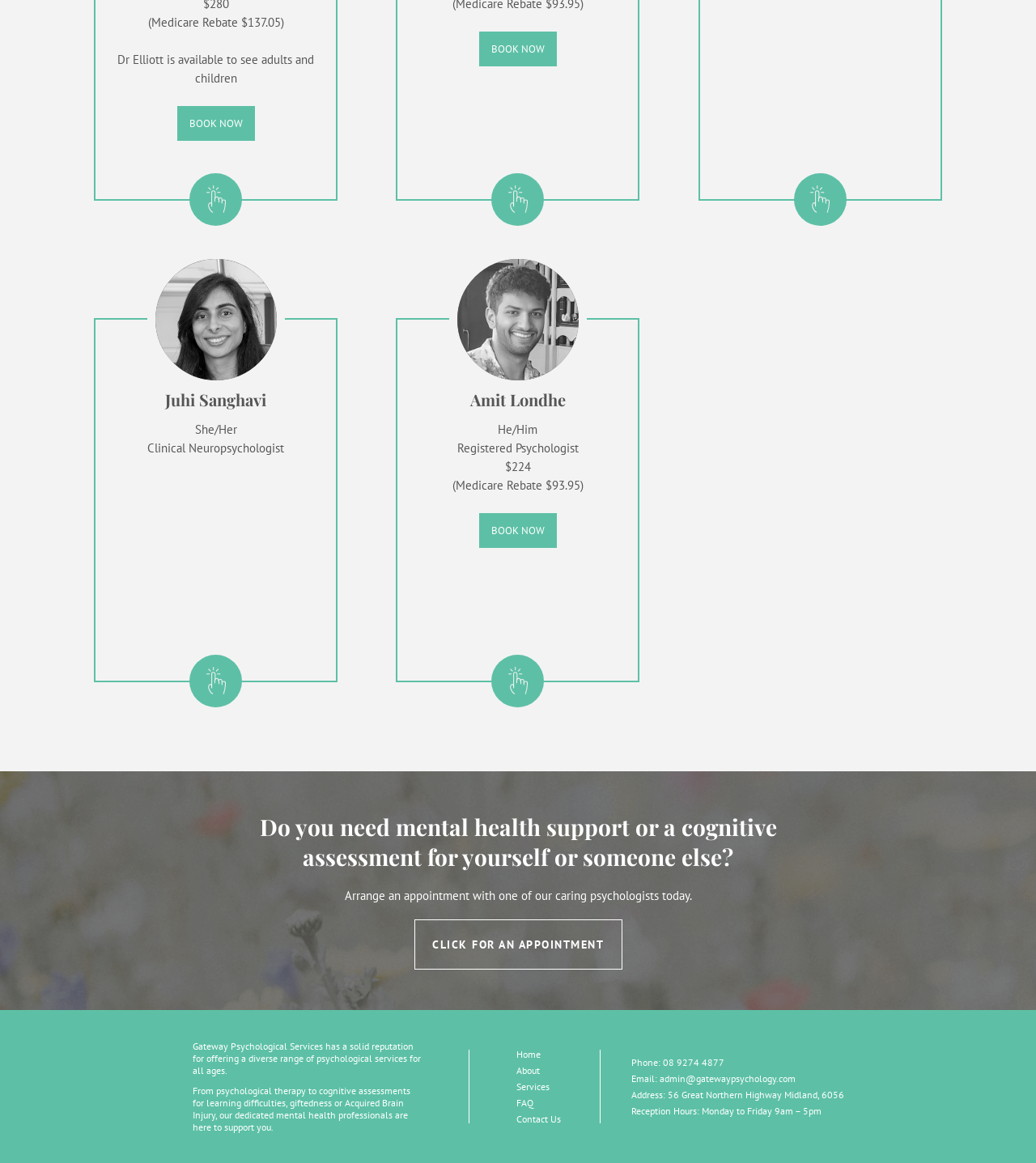Identify the bounding box coordinates of the area that should be clicked in order to complete the given instruction: "Click the BOOK NOW button". The bounding box coordinates should be four float numbers between 0 and 1, i.e., [left, top, right, bottom].

[0.171, 0.091, 0.246, 0.121]